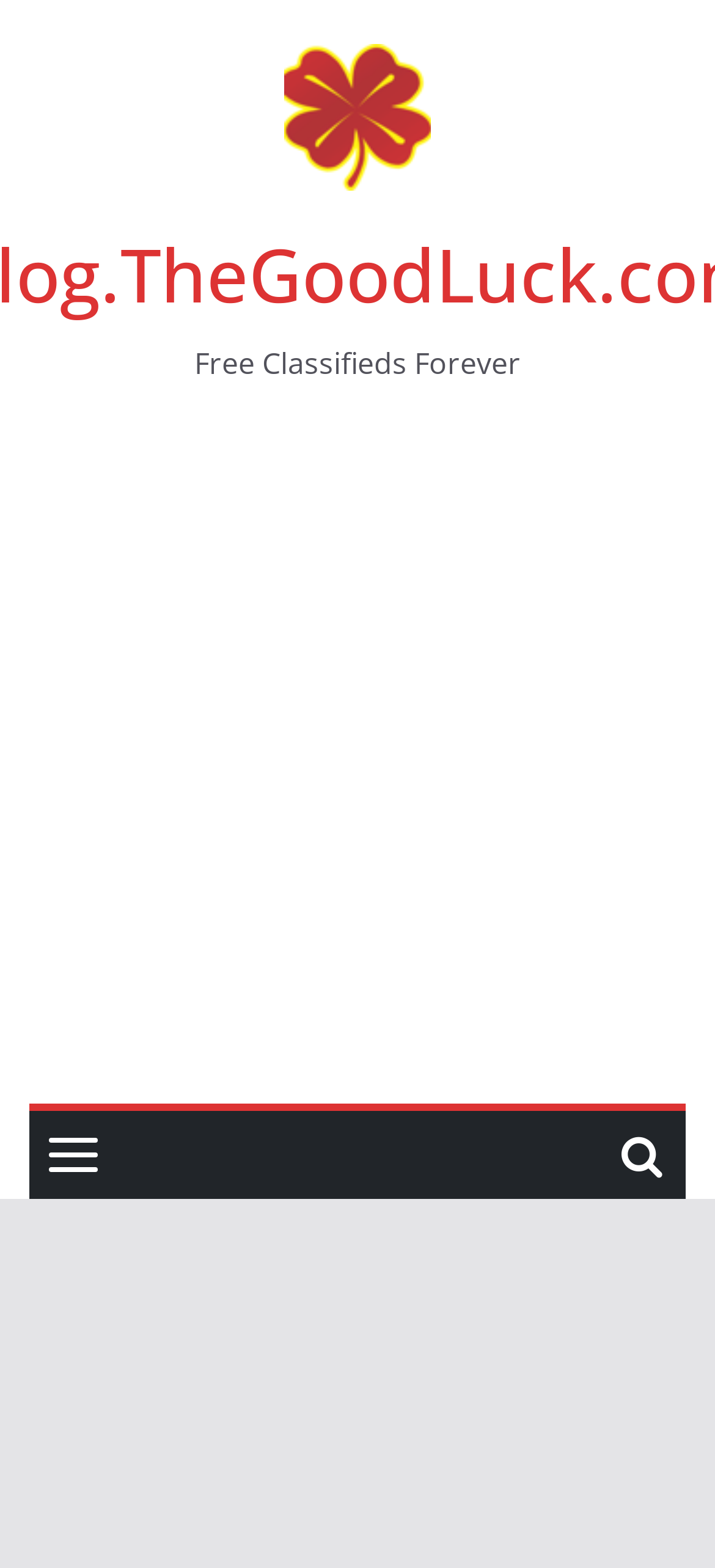Please locate and retrieve the main header text of the webpage.

Kids Party on the Way? Follow These Steps to Plan it With No Worries!